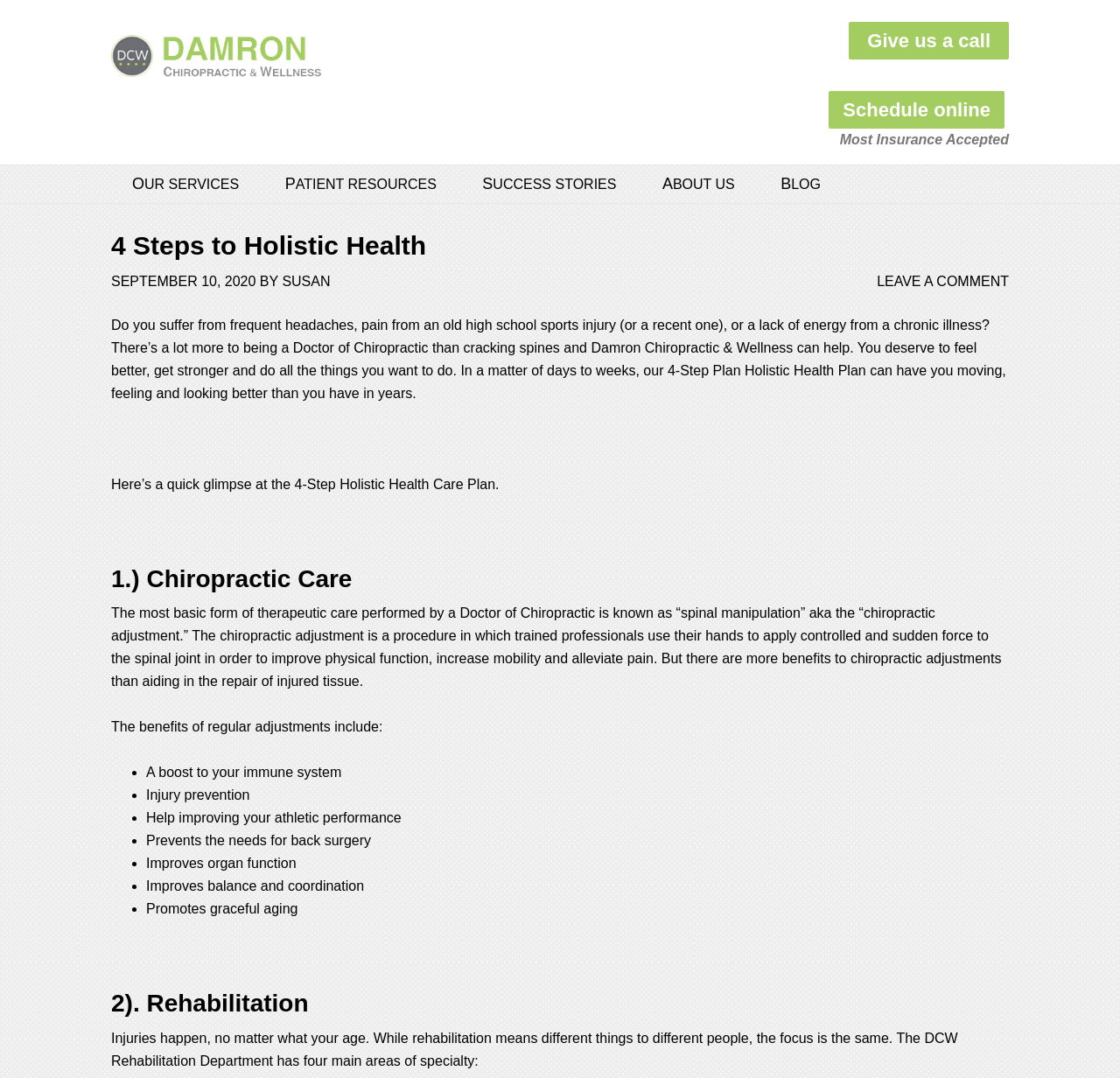Identify the bounding box coordinates of the section that should be clicked to achieve the task described: "Click on the 'OUR SERVICES' link".

[0.099, 0.153, 0.232, 0.188]